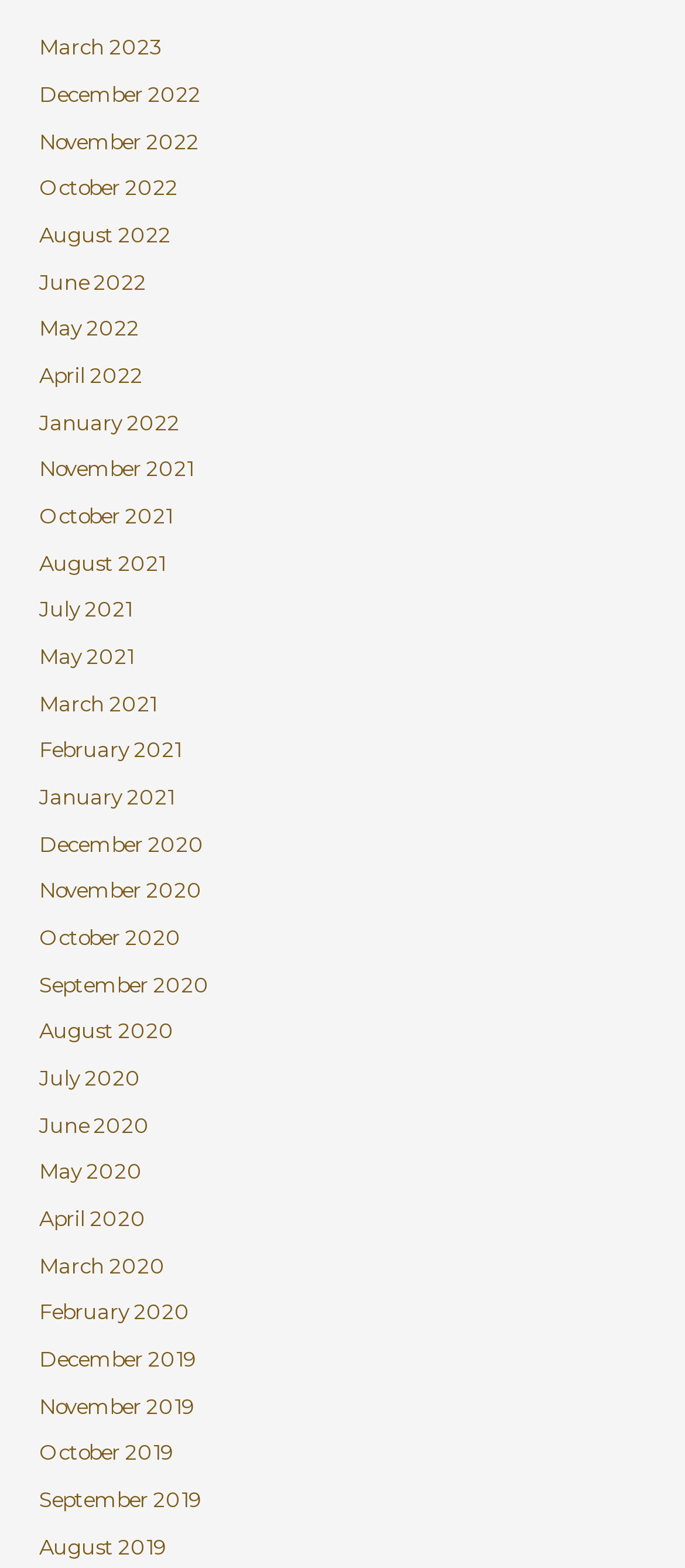Could you determine the bounding box coordinates of the clickable element to complete the instruction: "View December 2022"? Provide the coordinates as four float numbers between 0 and 1, i.e., [left, top, right, bottom].

[0.058, 0.053, 0.293, 0.068]